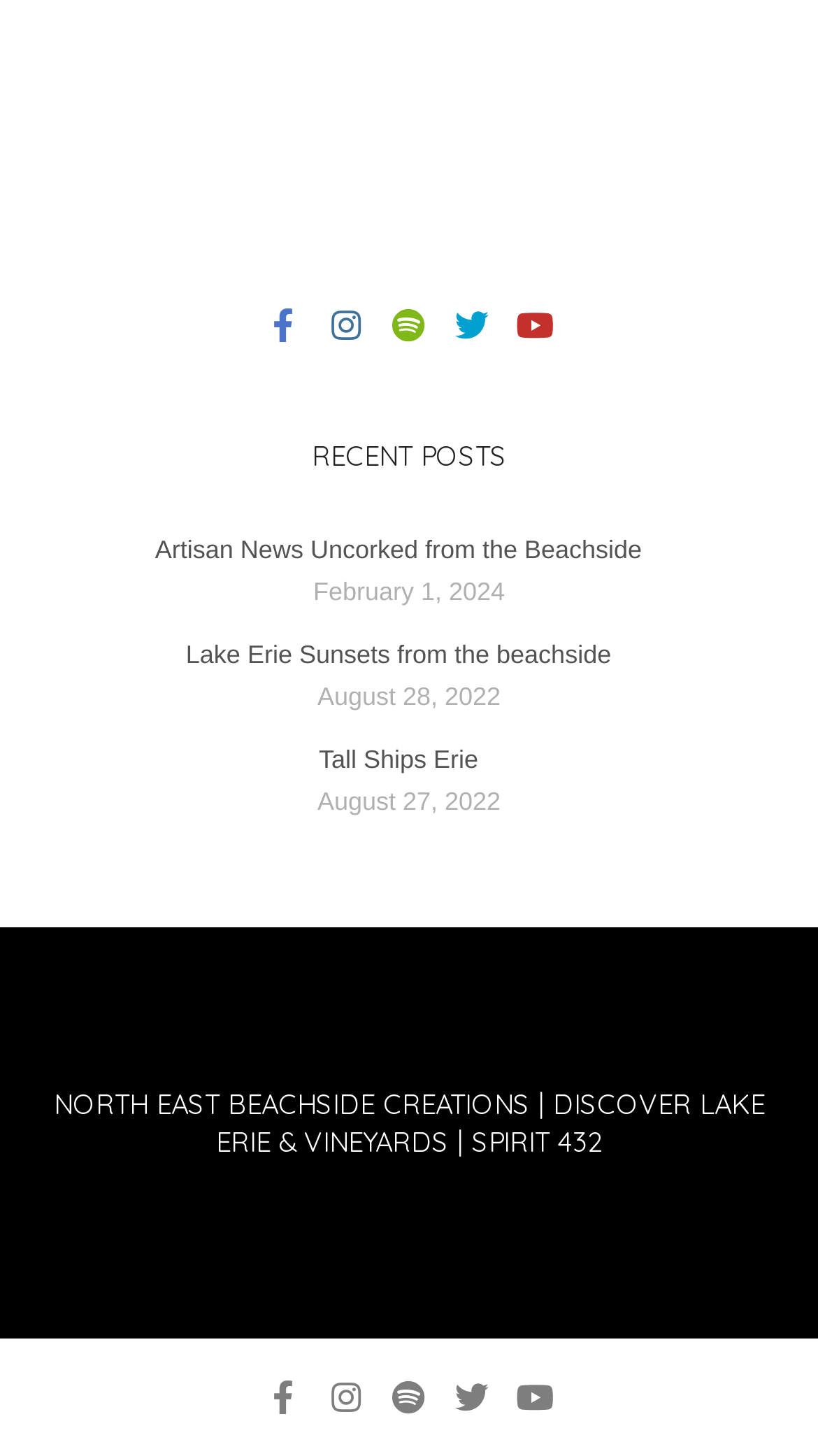Give a one-word or one-phrase response to the question:
What is the date of the 'Artisan News Uncorked from the Beachside' post?

February 1, 2024